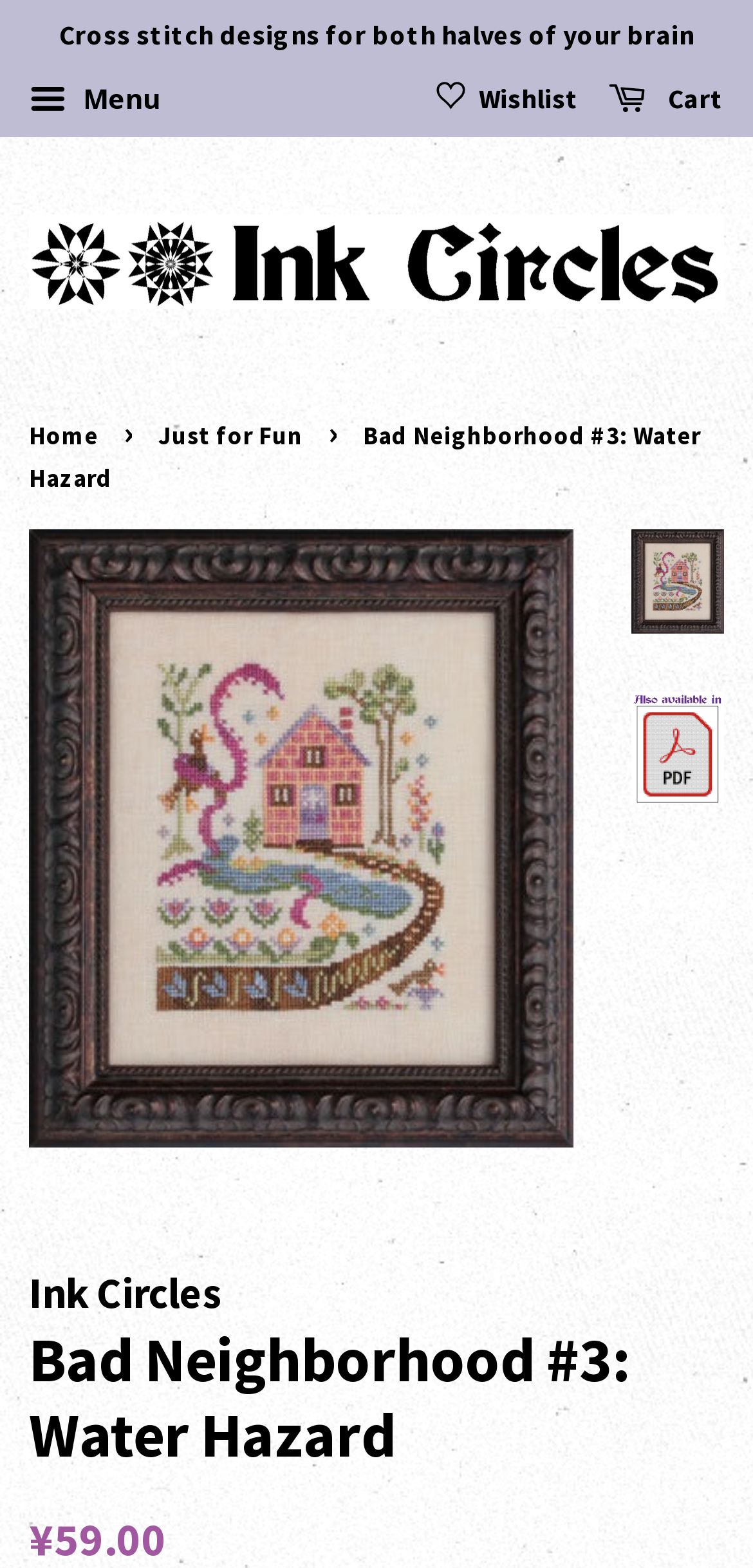Please determine the bounding box coordinates for the element that should be clicked to follow these instructions: "View the 'Cart'".

[0.808, 0.044, 0.962, 0.085]